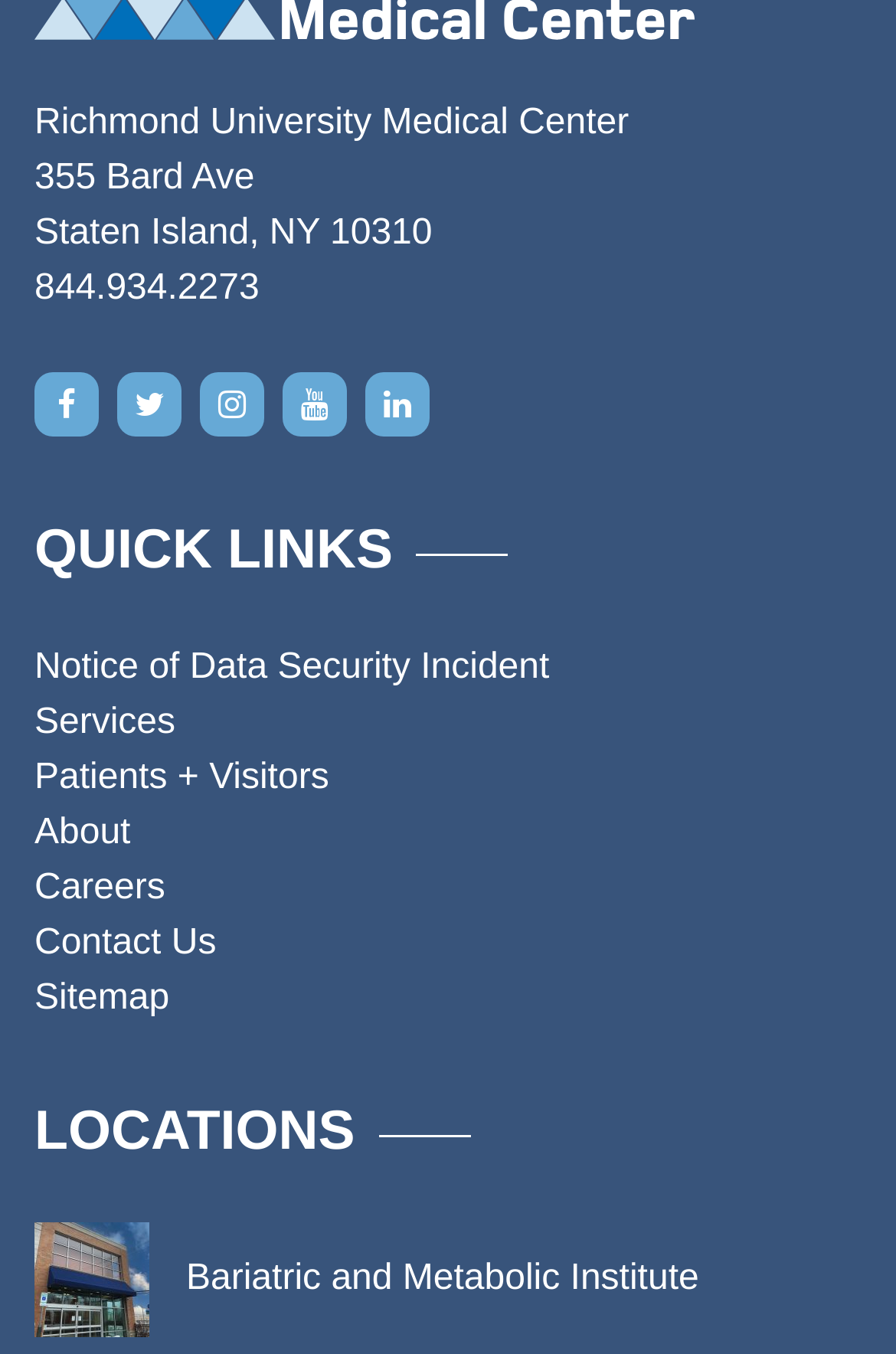Determine the bounding box coordinates of the clickable element necessary to fulfill the instruction: "View facebook profile". Provide the coordinates as four float numbers within the 0 to 1 range, i.e., [left, top, right, bottom].

[0.038, 0.276, 0.11, 0.323]